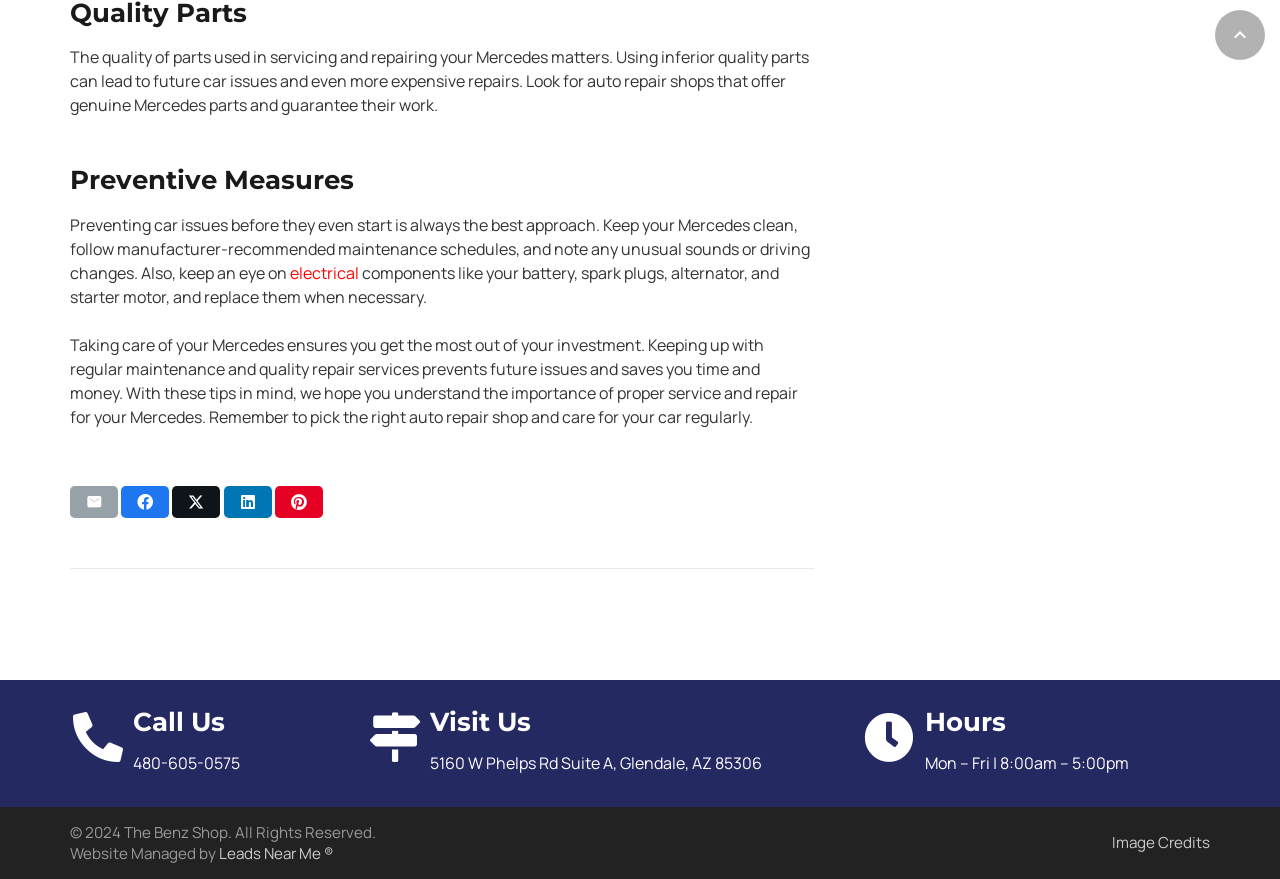Determine the bounding box coordinates of the region to click in order to accomplish the following instruction: "Click 'Call Us'". Provide the coordinates as four float numbers between 0 and 1, specifically [left, top, right, bottom].

[0.055, 0.81, 0.104, 0.867]